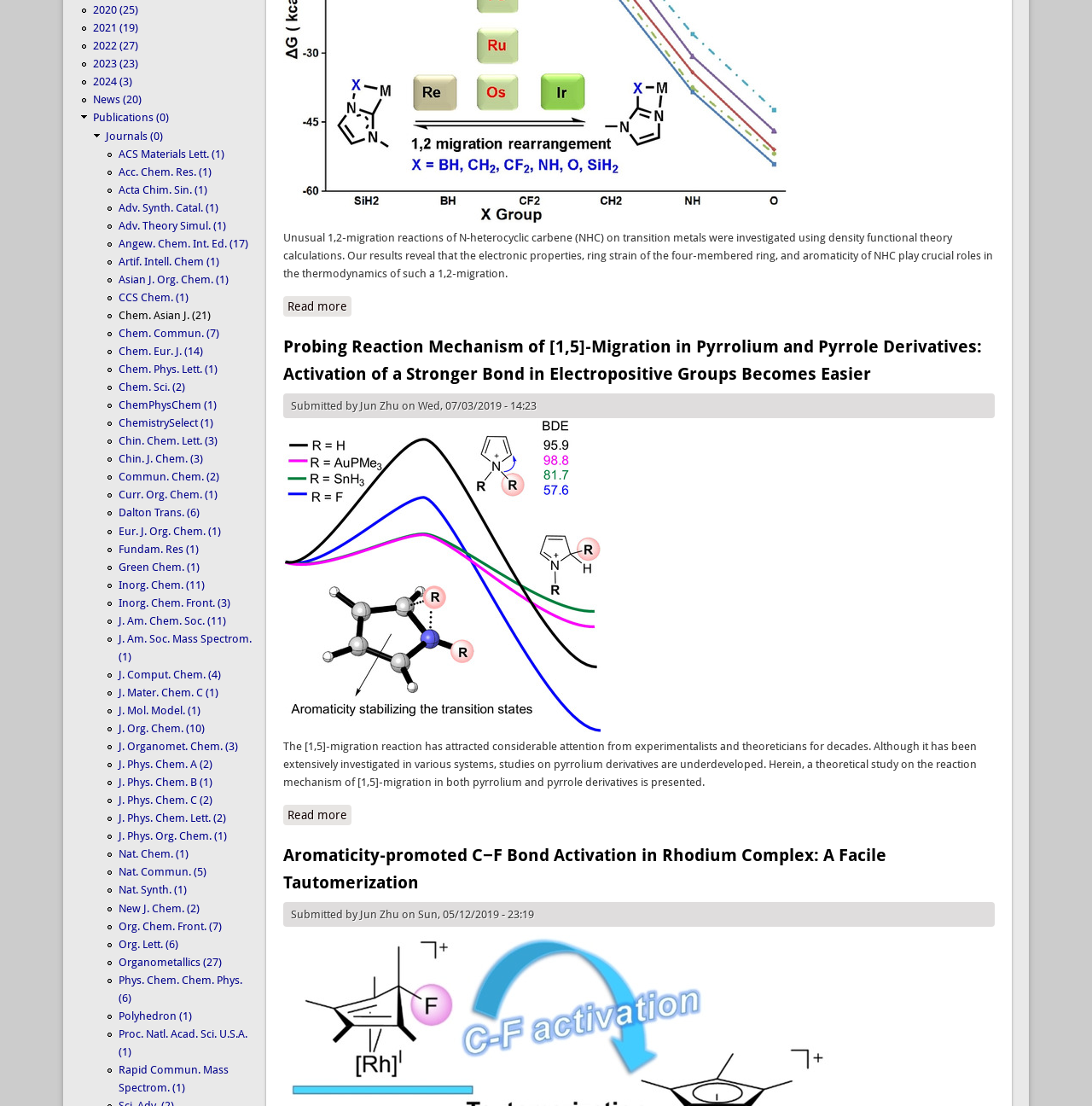Extract the bounding box coordinates for the UI element described as: "Rapid Commun. Mass Spectrom. (1)".

[0.109, 0.961, 0.209, 0.989]